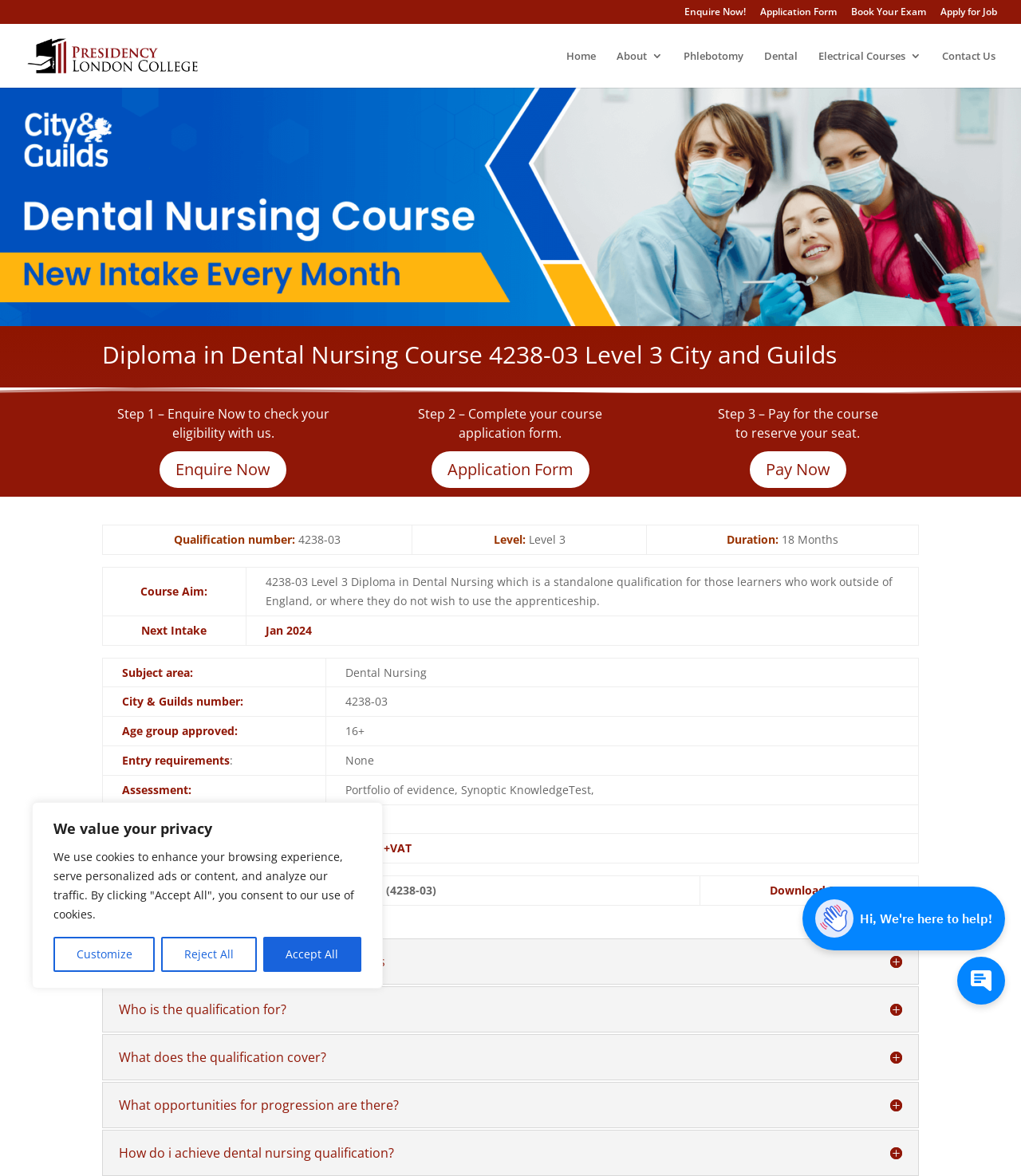Locate the coordinates of the bounding box for the clickable region that fulfills this instruction: "Enquire about the course".

[0.67, 0.006, 0.73, 0.02]